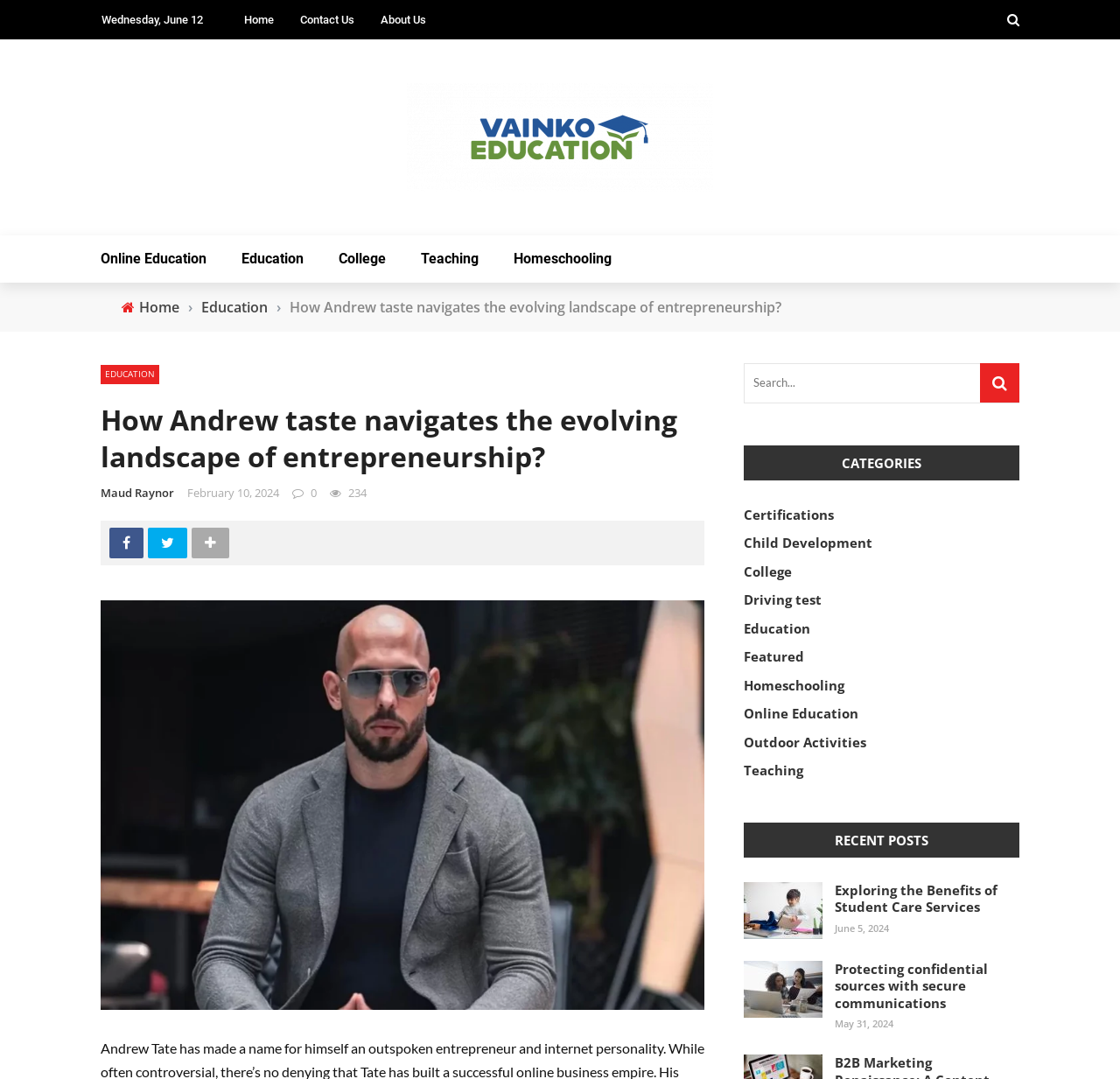What is the date of the article 'How Andrew Tate navigates the evolving landscape of entrepreneurship?'?
Based on the image content, provide your answer in one word or a short phrase.

June 12